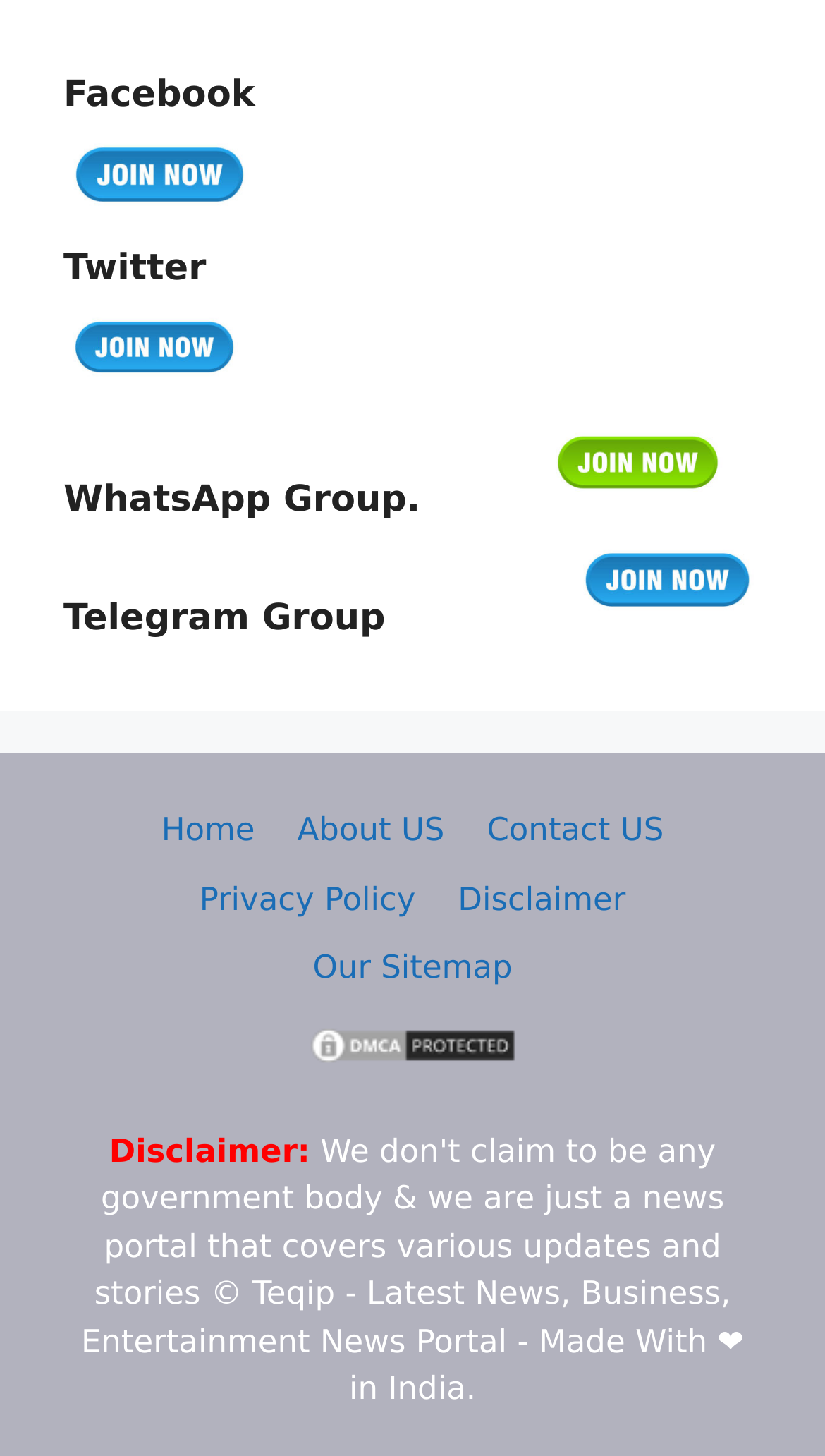What is the status of the webpage's protection?
Give a detailed response to the question by analyzing the screenshot.

The webpage displays a status of 'DMCA.com Protection Status', which can be inferred from the link element and the accompanying image with the same text.